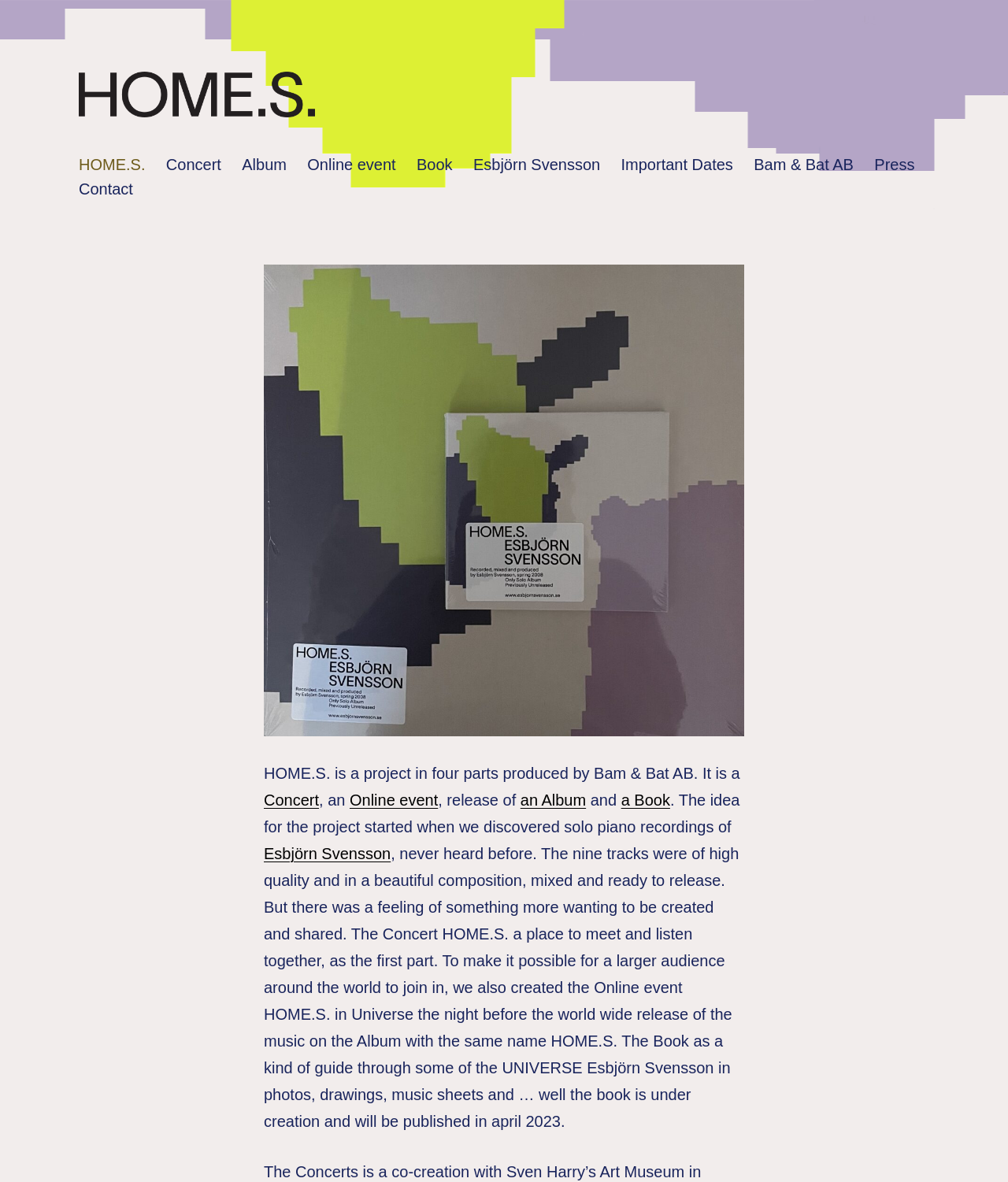Determine the bounding box coordinates of the region I should click to achieve the following instruction: "Learn more about the Online event". Ensure the bounding box coordinates are four float numbers between 0 and 1, i.e., [left, top, right, bottom].

[0.295, 0.129, 0.403, 0.15]